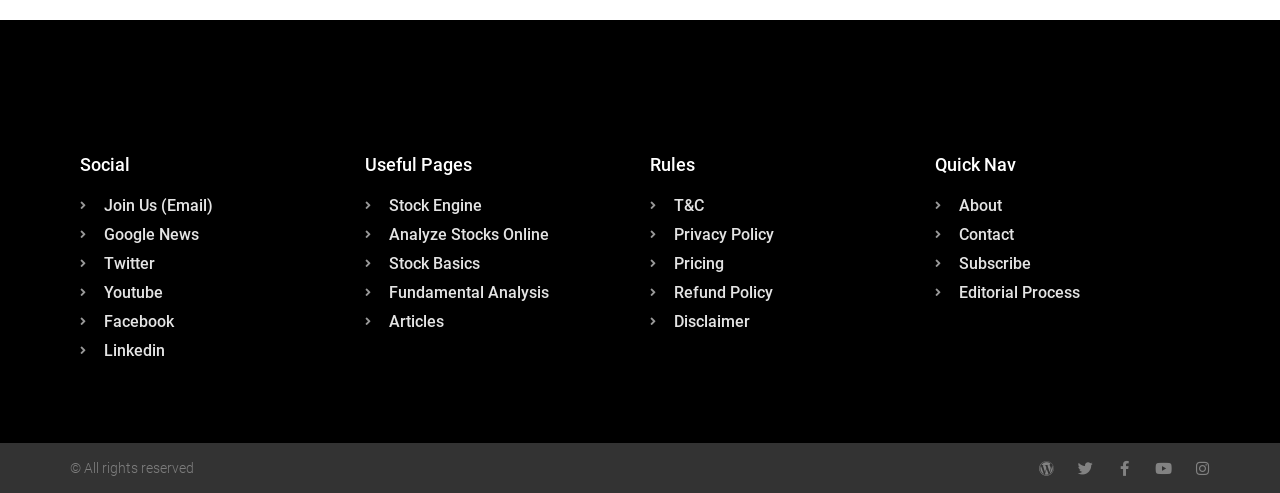How many social media icons are at the bottom of the webpage?
Analyze the screenshot and provide a detailed answer to the question.

There are 5 social media icons at the bottom of the webpage, which are Wordpress, Twitter, Facebook, Youtube, and Instagram, and they are located at the bottom right corner of the webpage.